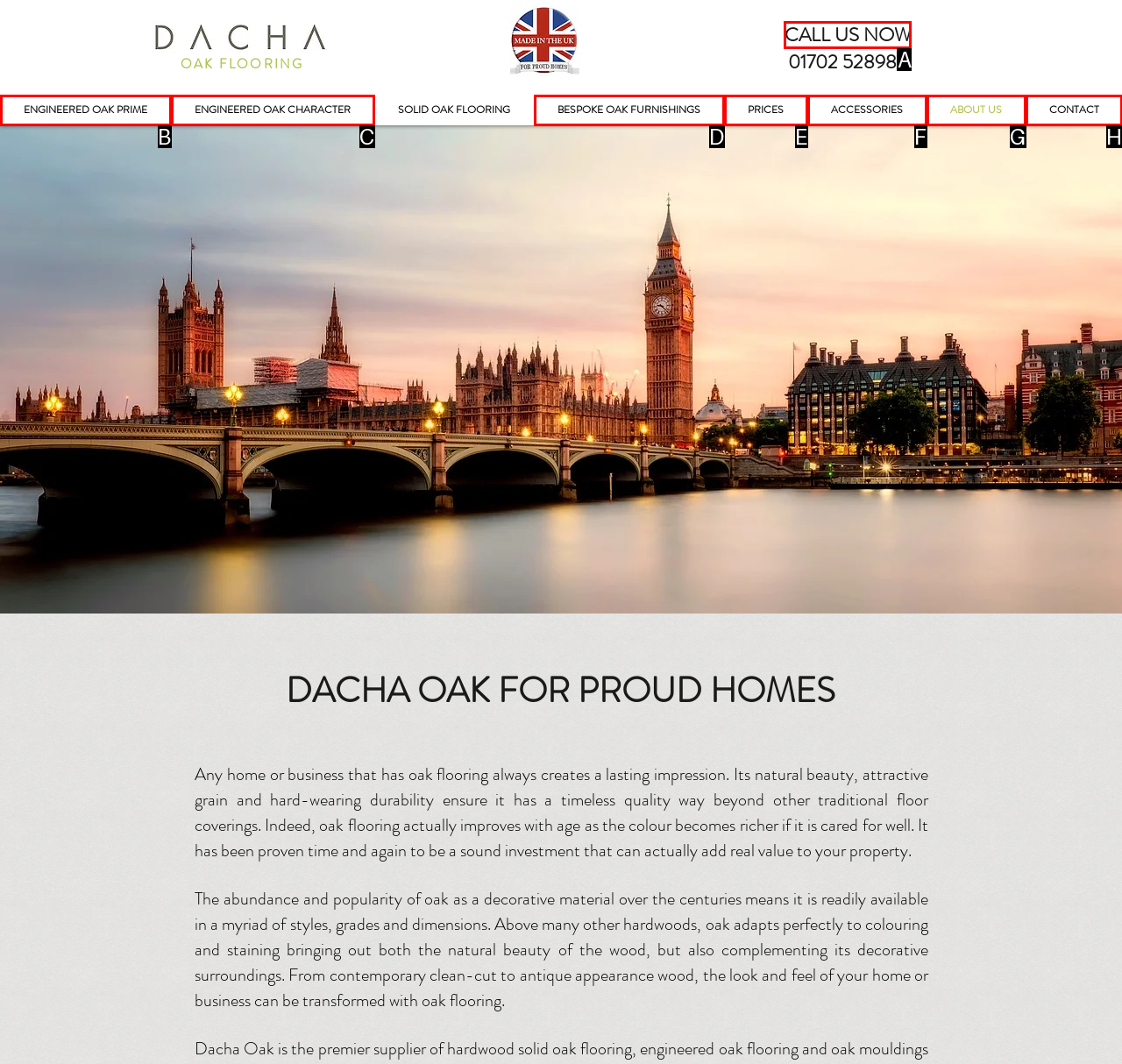Match the HTML element to the given description: ABOUT US
Indicate the option by its letter.

G